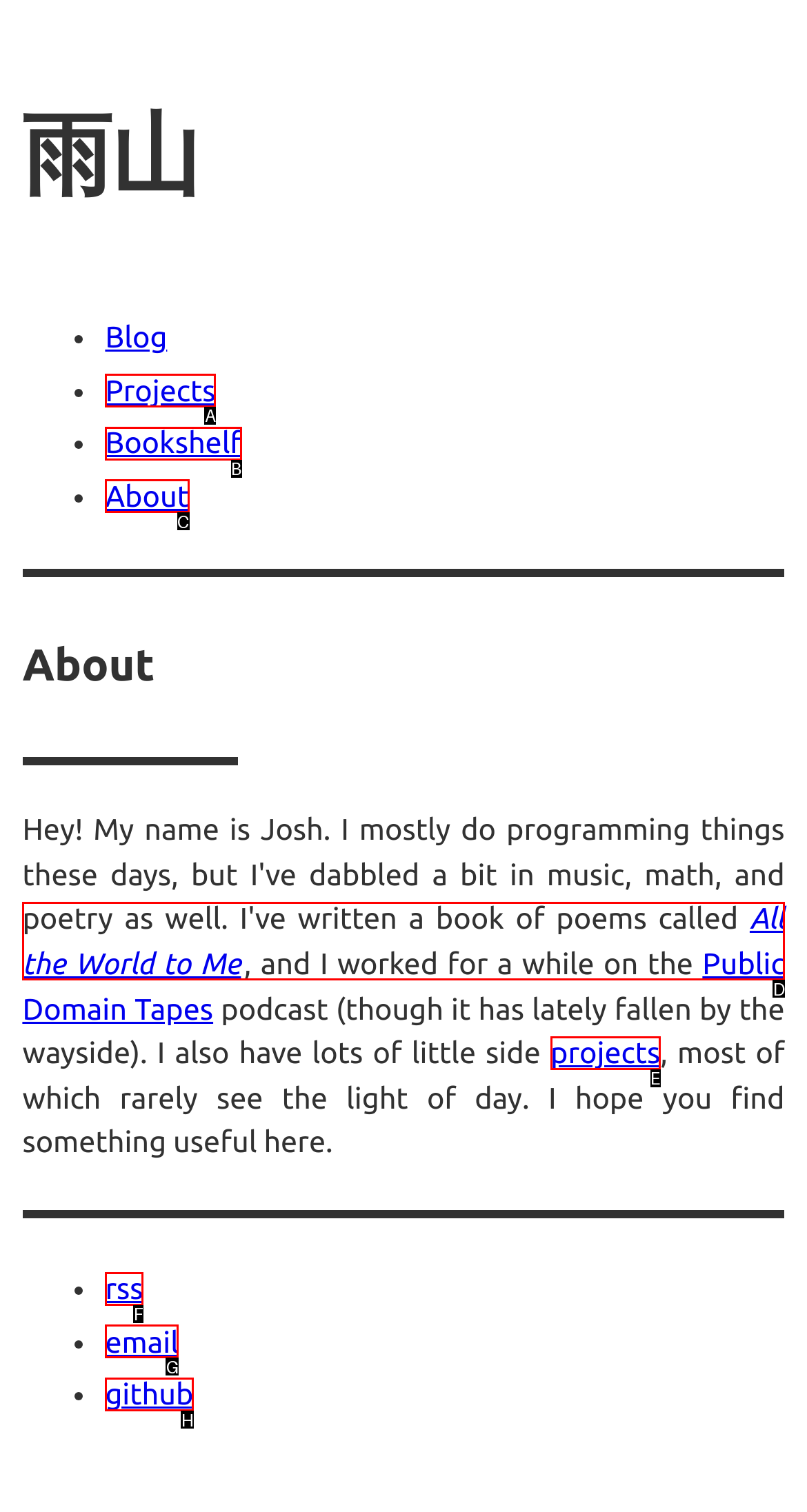Given the description: All the World to Me, identify the matching HTML element. Provide the letter of the correct option.

D